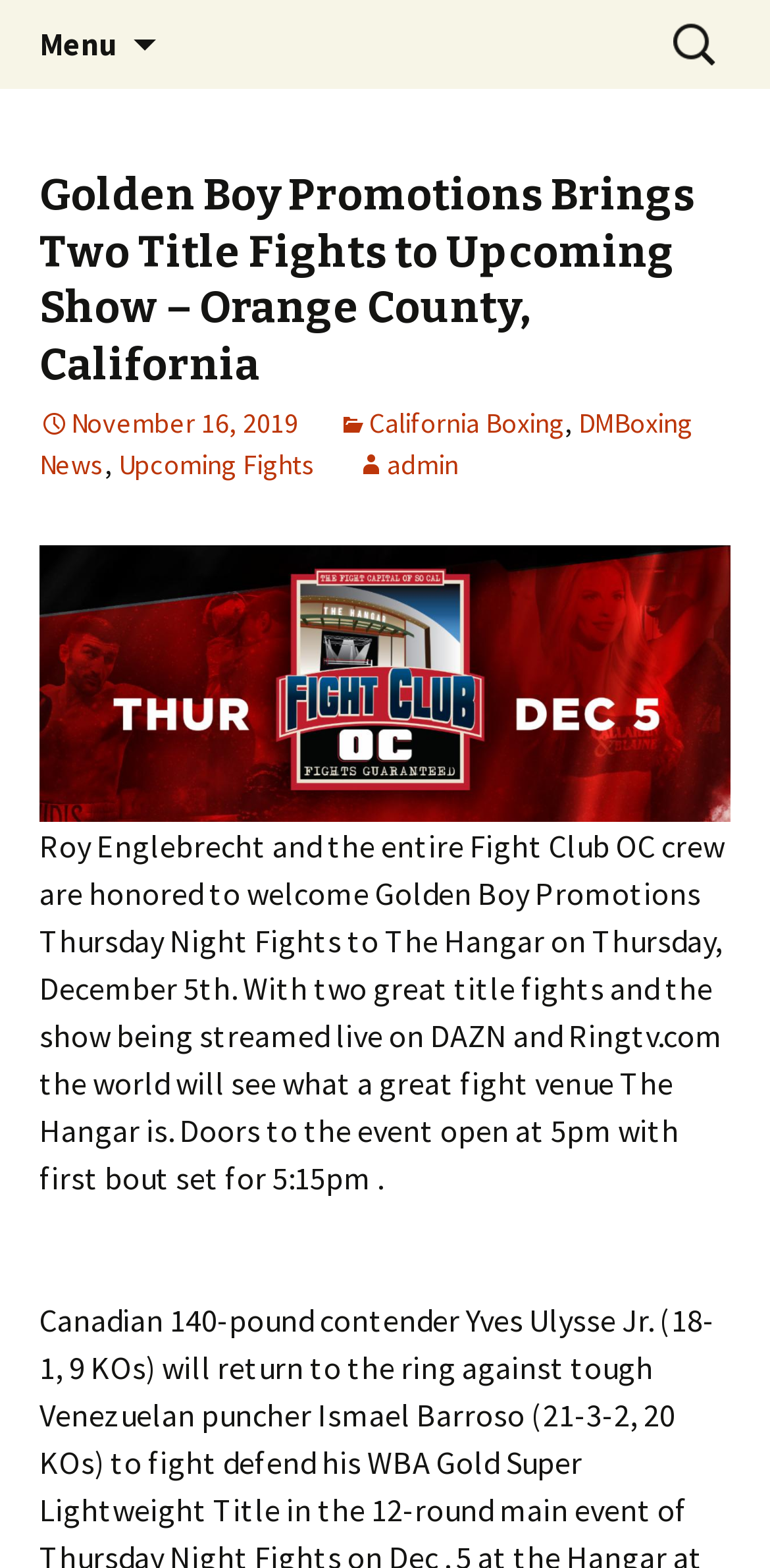Determine the bounding box coordinates for the UI element matching this description: "admin".

[0.462, 0.285, 0.595, 0.308]